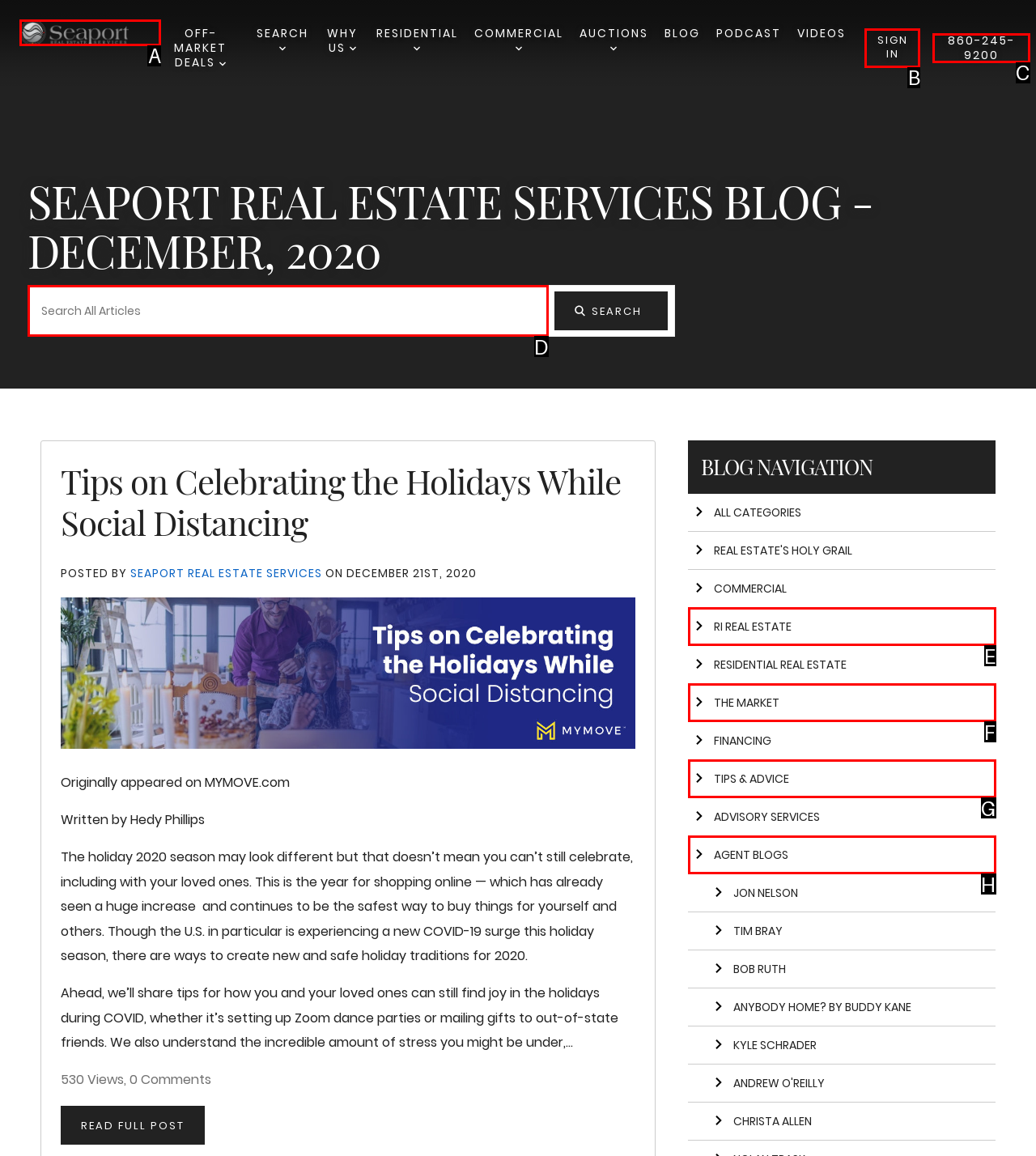Tell me which one HTML element I should click to complete the following task: Learn about What is Reiki Answer with the option's letter from the given choices directly.

None